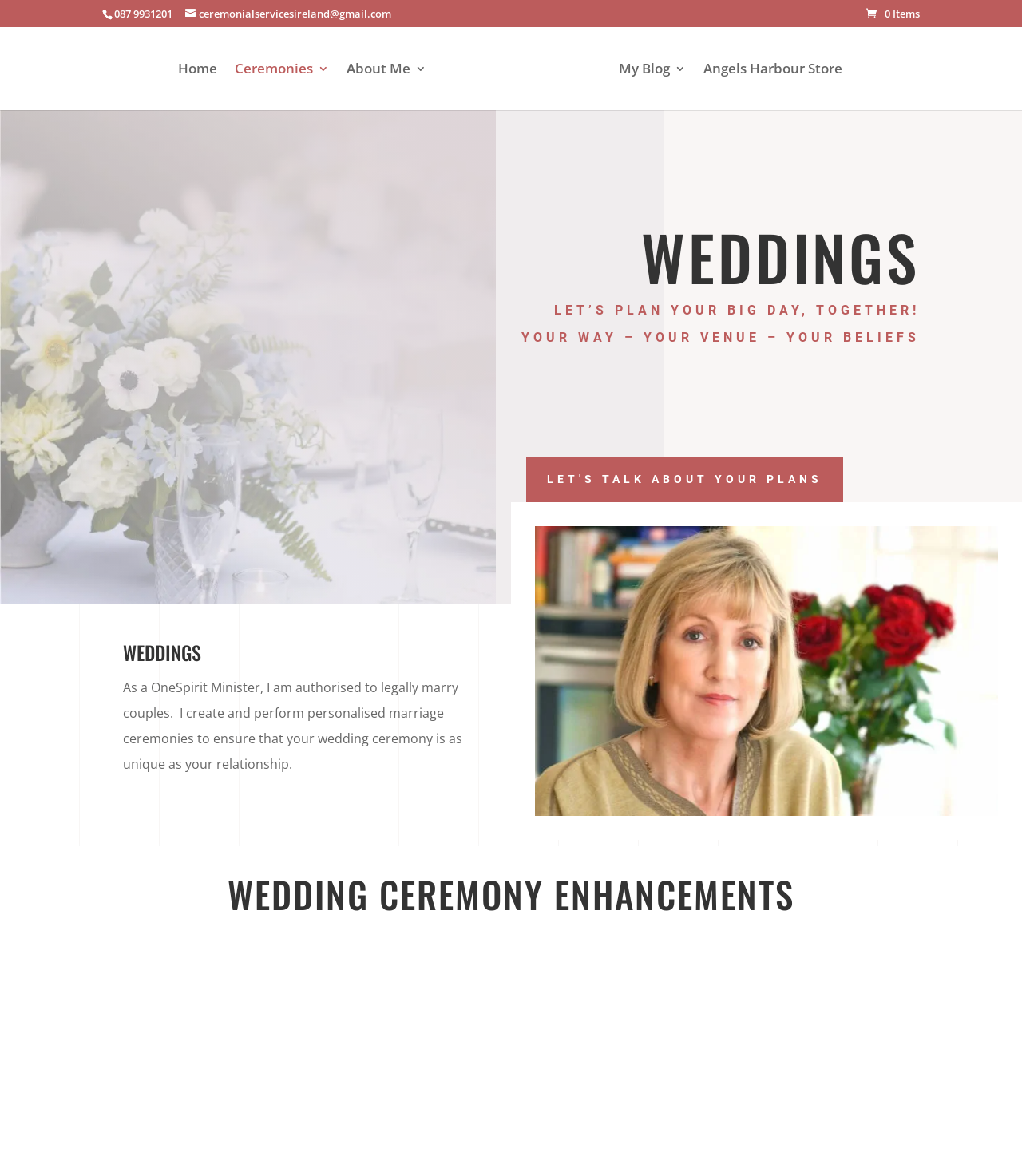Point out the bounding box coordinates of the section to click in order to follow this instruction: "Send an email to the celebrant".

[0.181, 0.005, 0.383, 0.017]